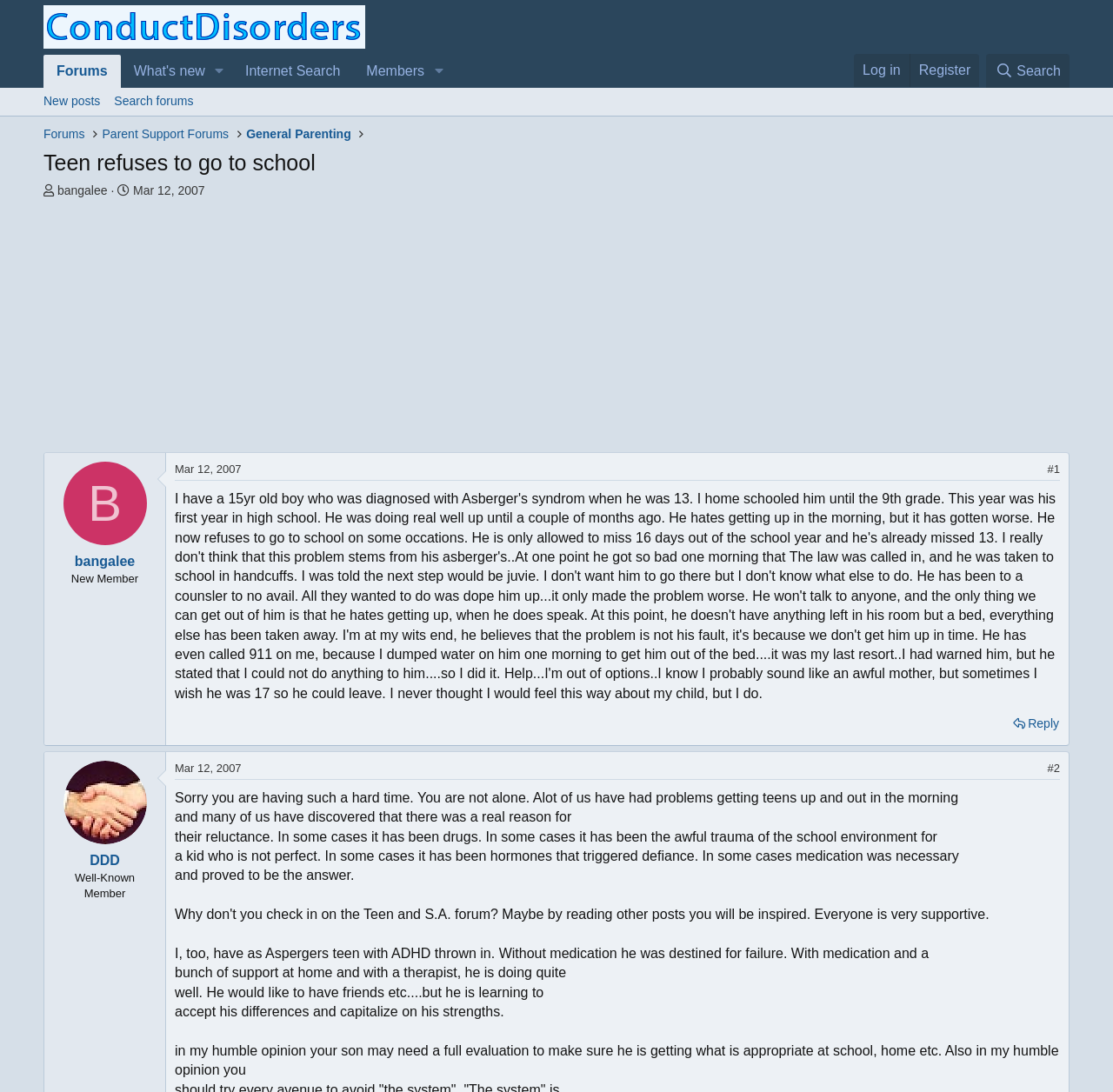Determine the bounding box coordinates of the clickable element to achieve the following action: 'Click on the 'New posts' link'. Provide the coordinates as four float values between 0 and 1, formatted as [left, top, right, bottom].

[0.033, 0.081, 0.096, 0.106]